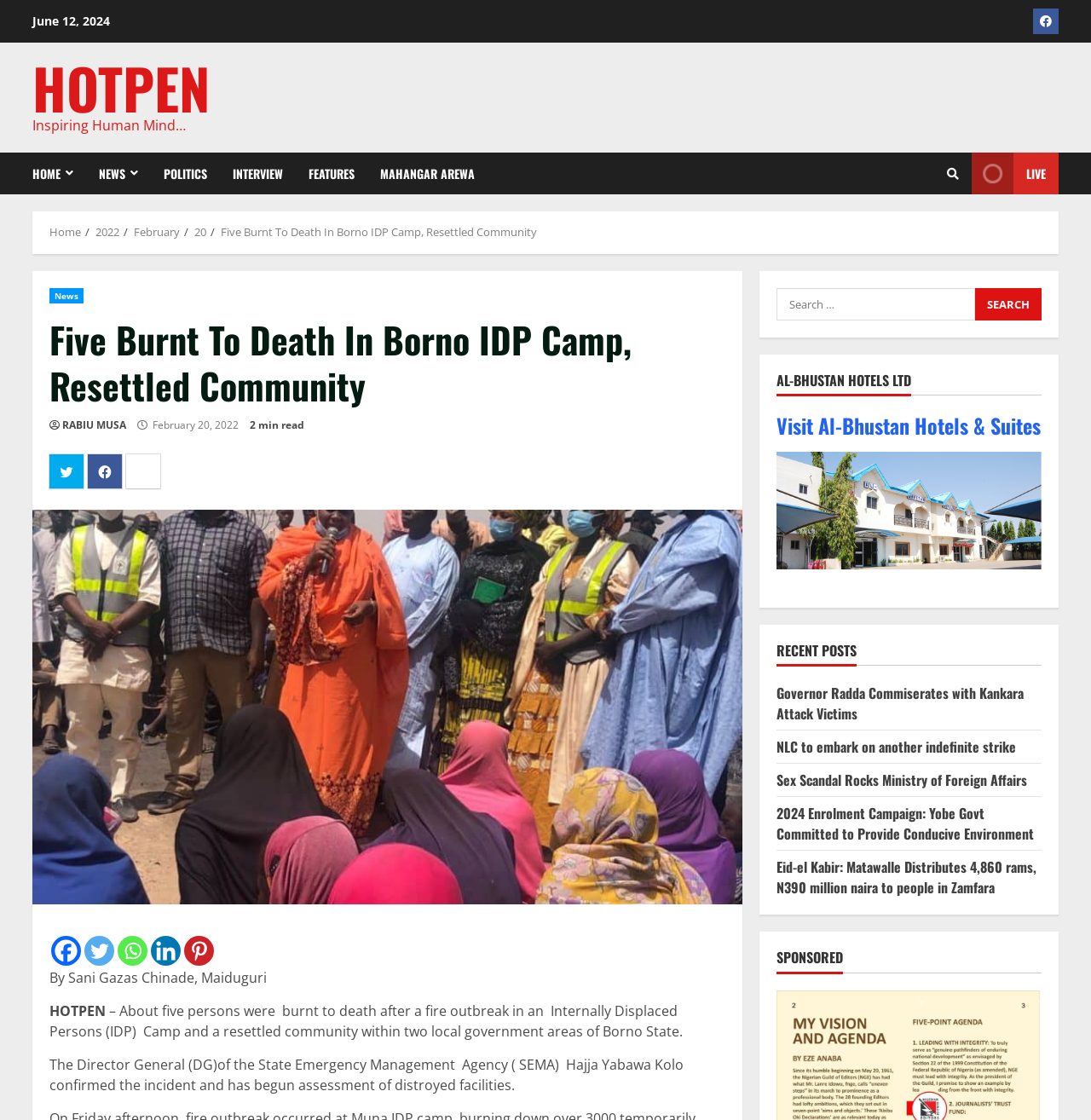Give the bounding box coordinates for the element described by: "aria-label="Whatsapp" title="Whatsapp"".

[0.108, 0.836, 0.135, 0.862]